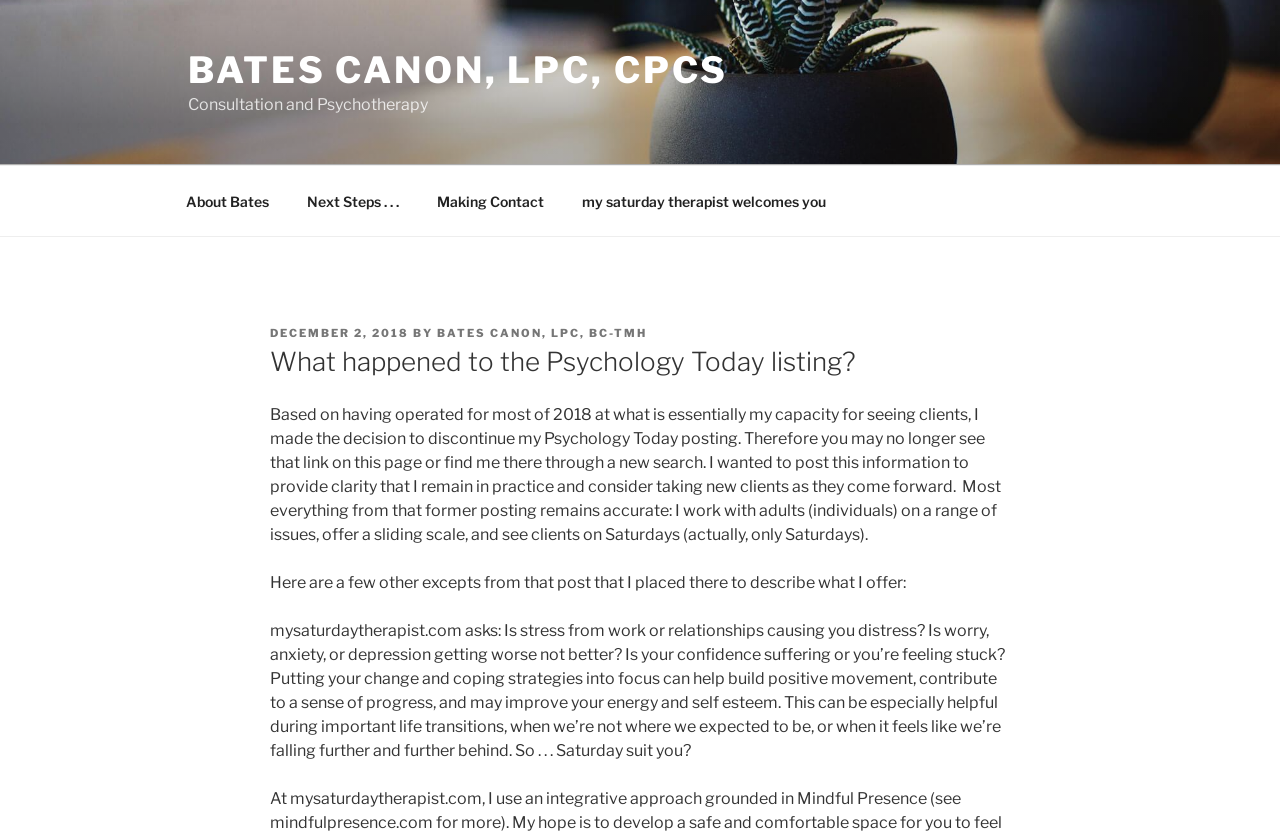What is the profession of the author?
Look at the screenshot and respond with a single word or phrase.

LPC, CPCS